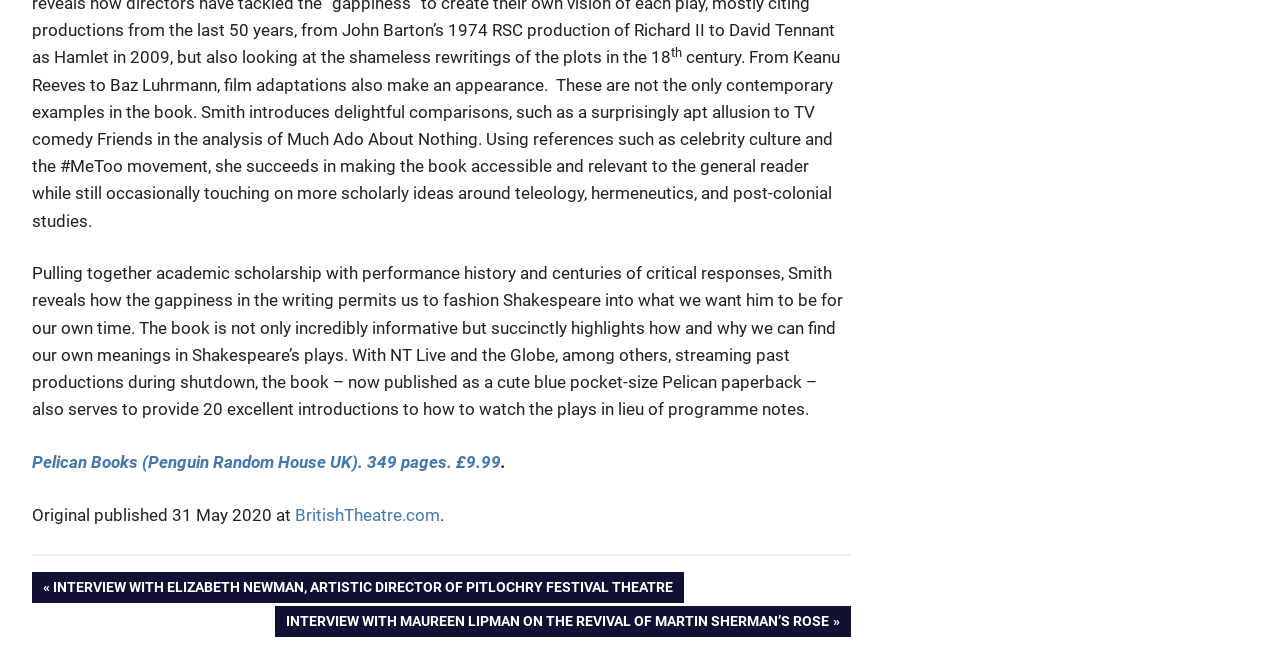What is the name of the website where the article was originally published?
Please provide a single word or phrase based on the screenshot.

BritishTheatre.com